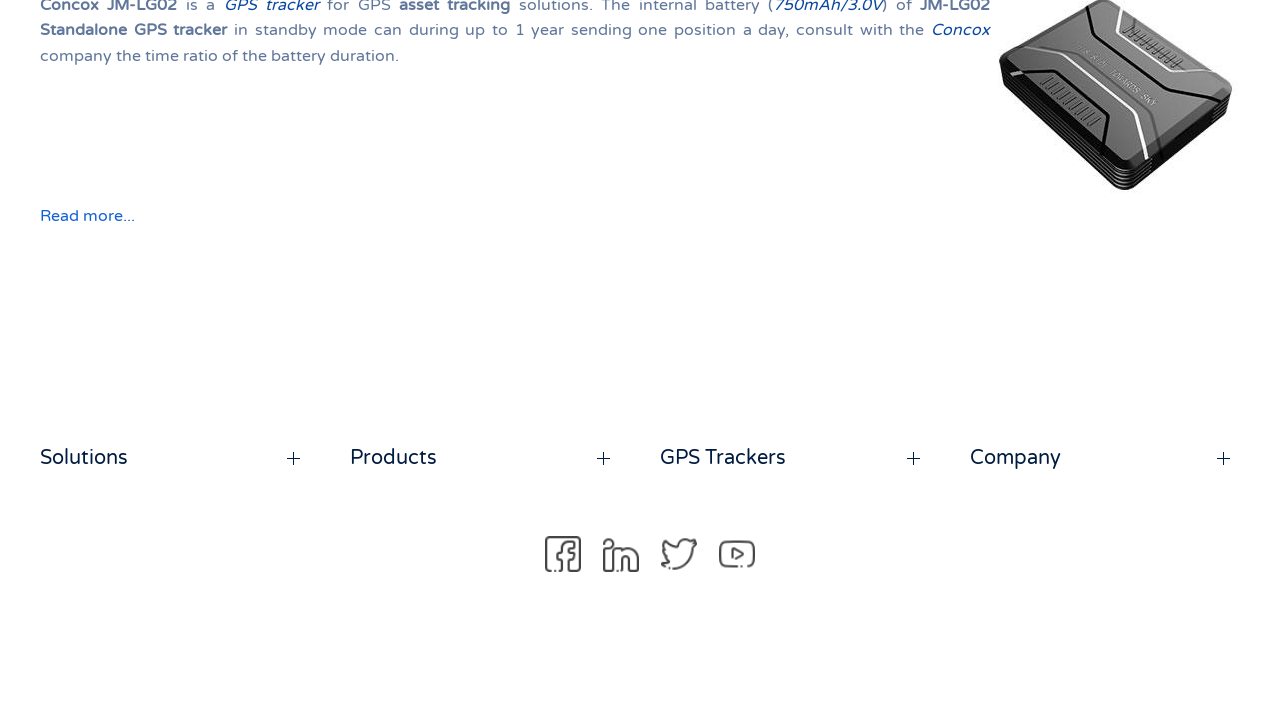Given the element description, predict the bounding box coordinates in the format (top-left x, top-left y, bottom-right x, bottom-right y). Make sure all values are between 0 and 1. Here is the element description: Read more...

[0.031, 0.292, 0.105, 0.321]